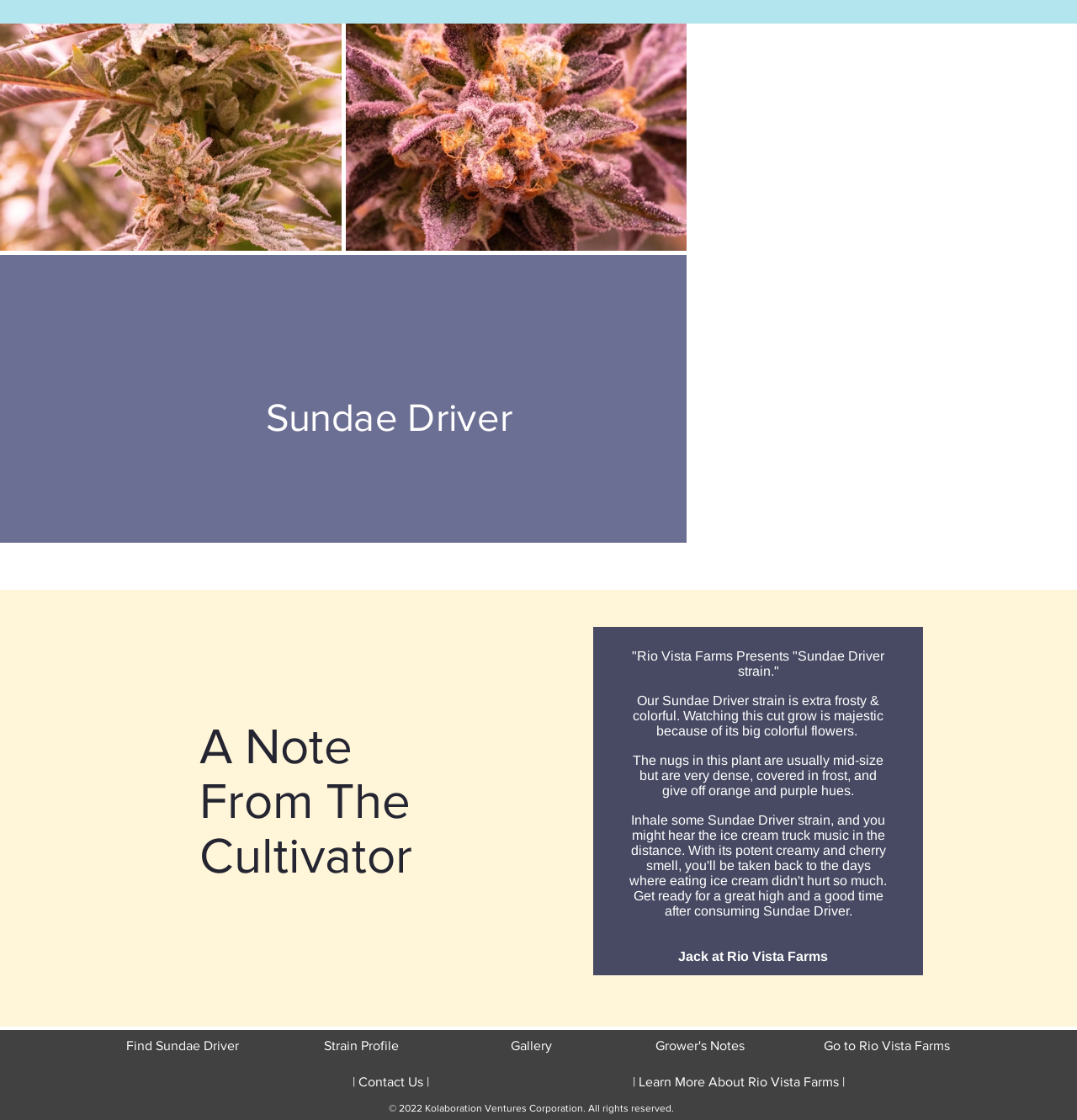Find the bounding box coordinates of the clickable element required to execute the following instruction: "Load more content". Provide the coordinates as four float numbers between 0 and 1, i.e., [left, top, right, bottom].

[0.45, 0.56, 0.554, 0.594]